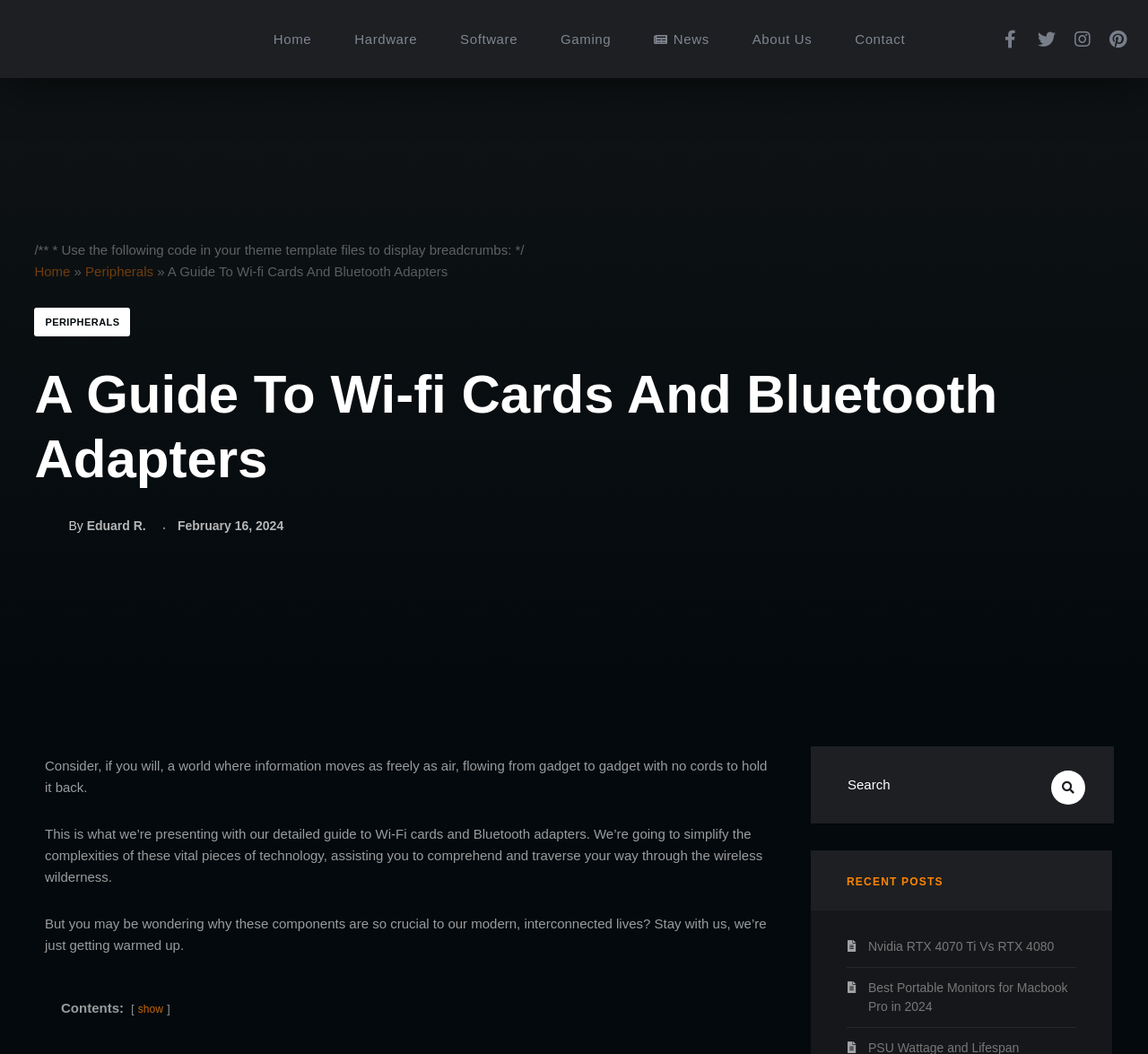Determine the bounding box coordinates for the area that should be clicked to carry out the following instruction: "read about Nvidia RTX 4070 Ti Vs RTX 4080".

[0.756, 0.891, 0.918, 0.905]